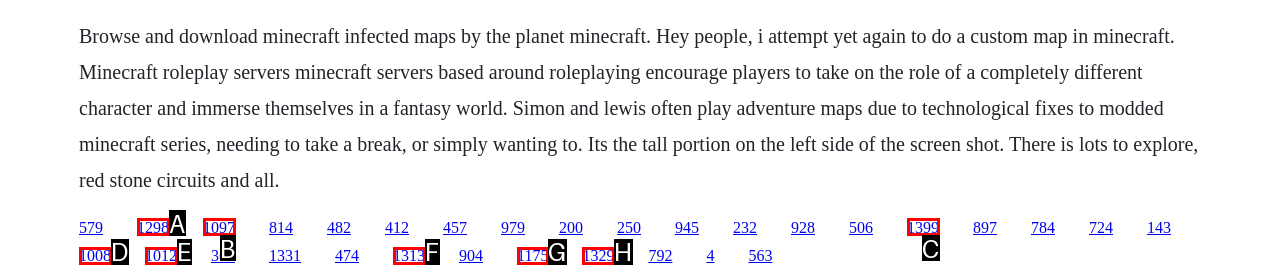Based on the description: Uncategorized, identify the matching lettered UI element.
Answer by indicating the letter from the choices.

None